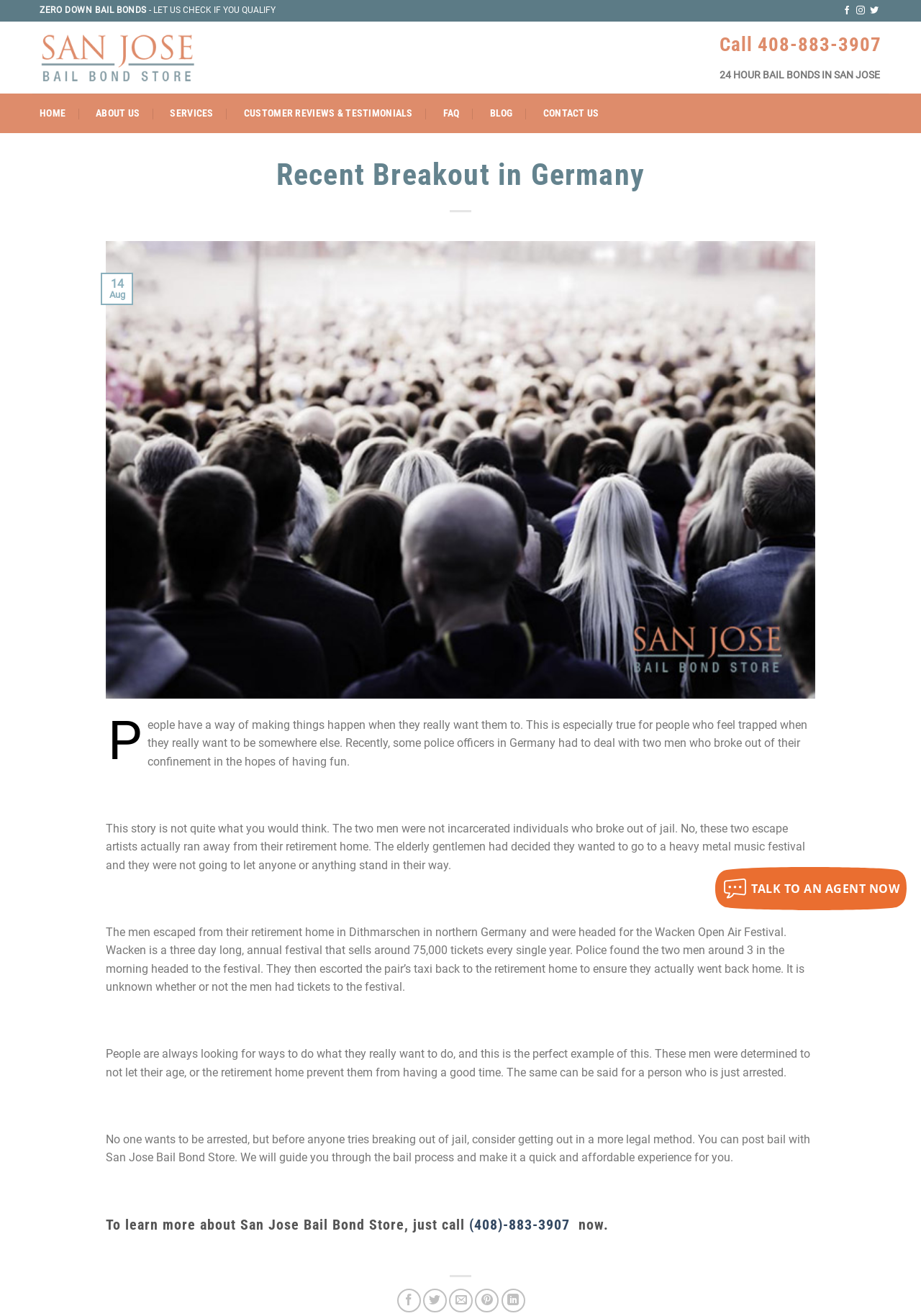Reply to the question with a single word or phrase:
What is the phone number to call for bail bond services?

408-883-3907